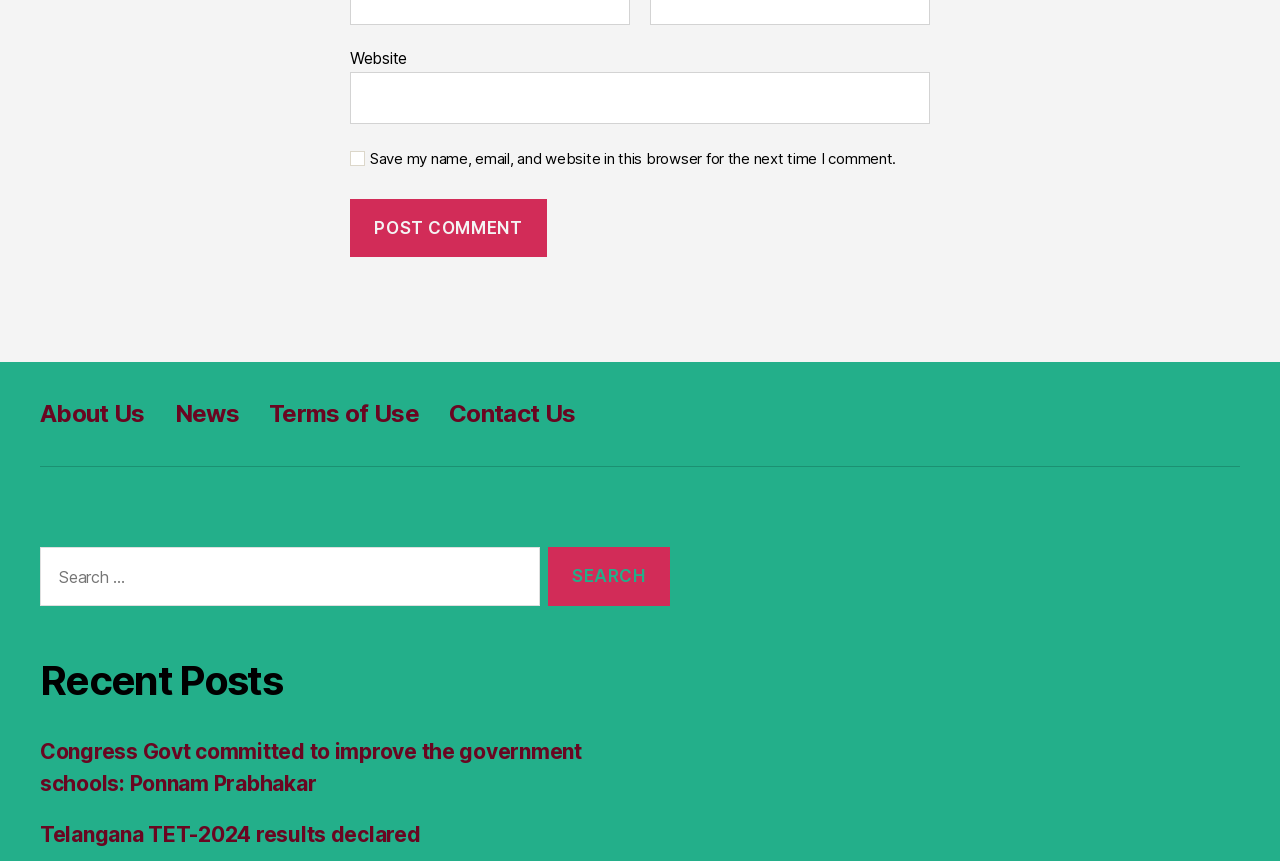Identify the bounding box coordinates for the element you need to click to achieve the following task: "Enter website". Provide the bounding box coordinates as four float numbers between 0 and 1, in the form [left, top, right, bottom].

[0.273, 0.107, 0.727, 0.167]